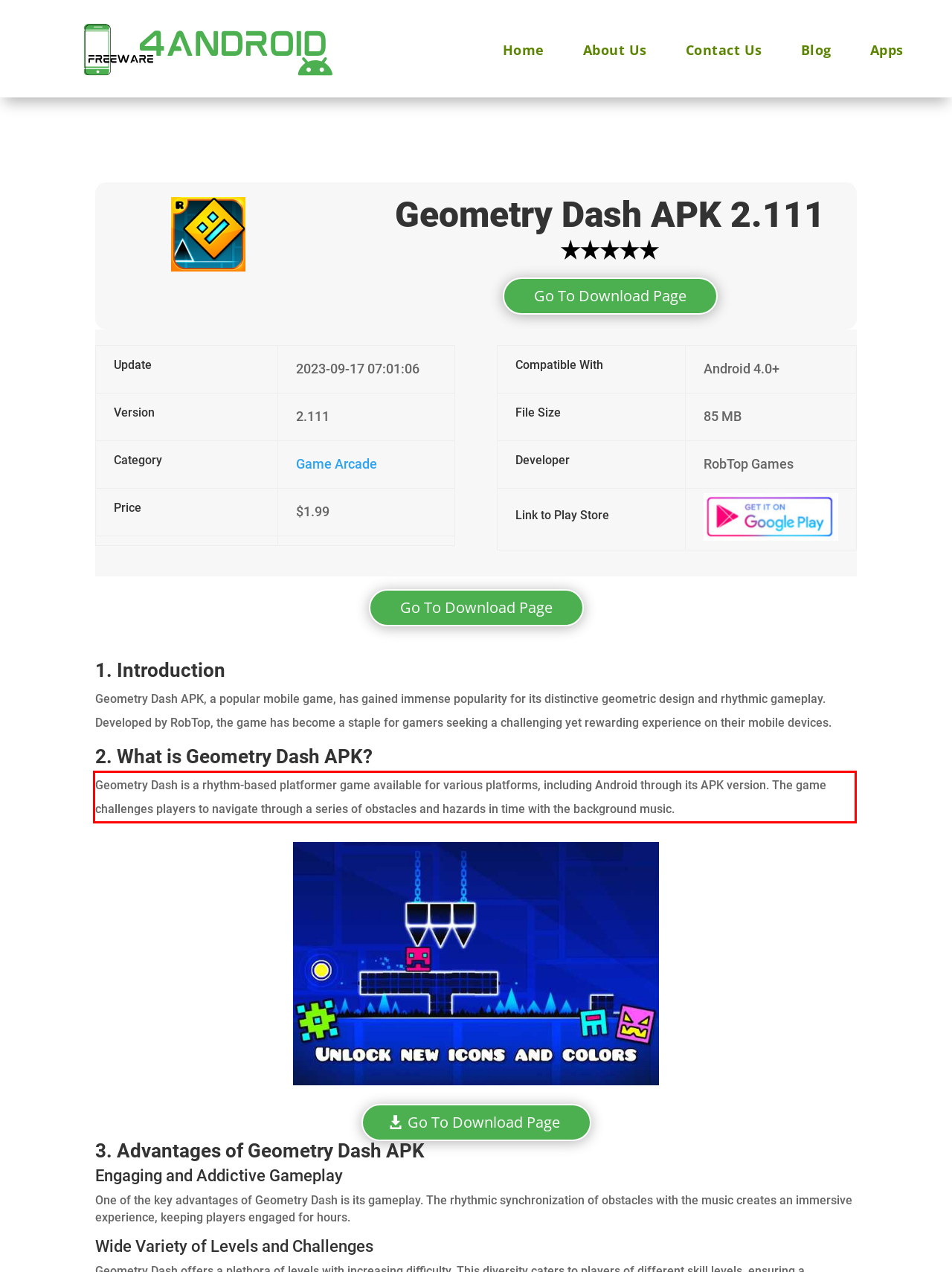You have a screenshot of a webpage with a UI element highlighted by a red bounding box. Use OCR to obtain the text within this highlighted area.

Geometry Dash is a rhythm-based platformer game available for various platforms, including Android through its APK version. The game challenges players to navigate through a series of obstacles and hazards in time with the background music.